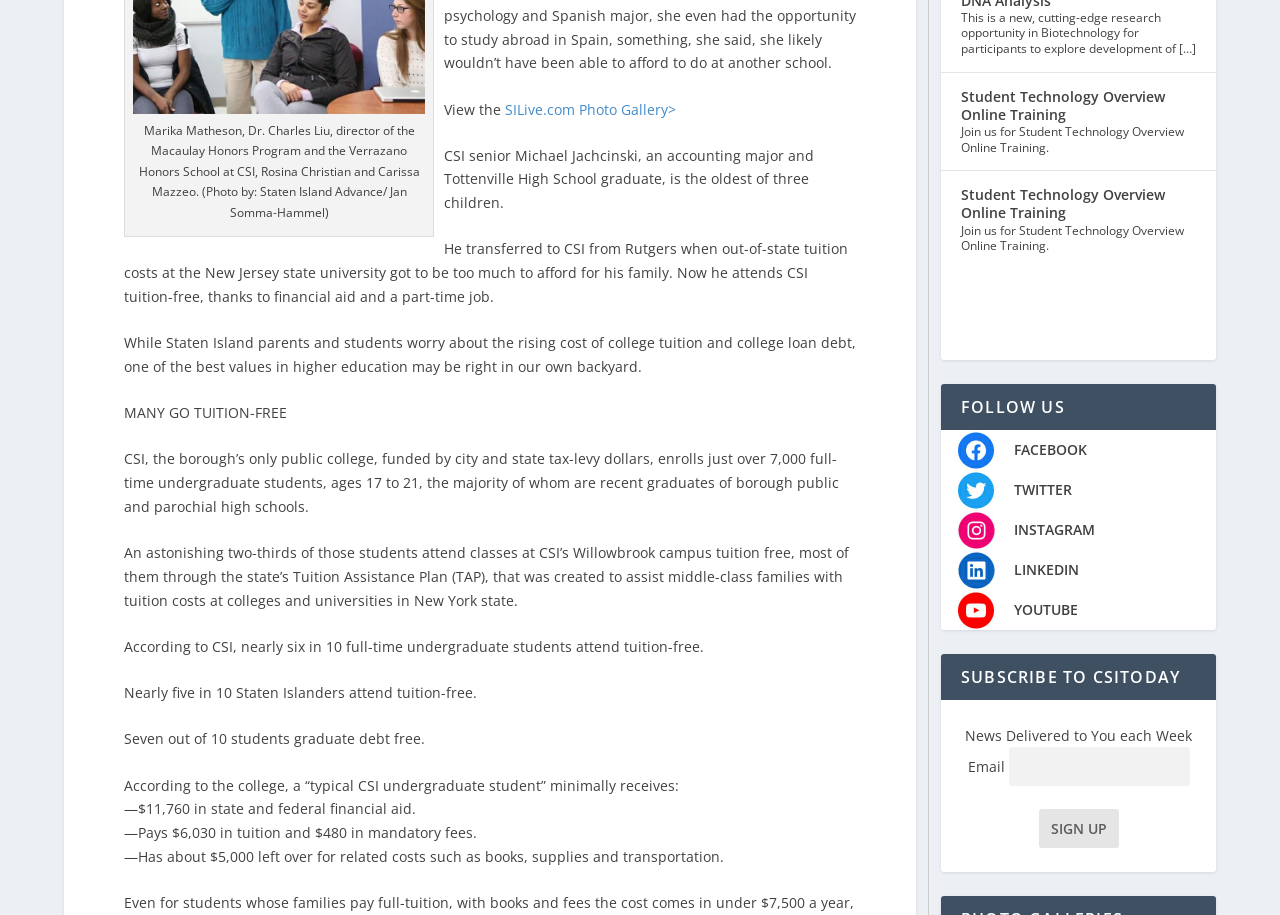Please answer the following question using a single word or phrase: How many full-time undergraduate students attend classes at CSI’s Willowbrook campus tuition-free?

Two-thirds